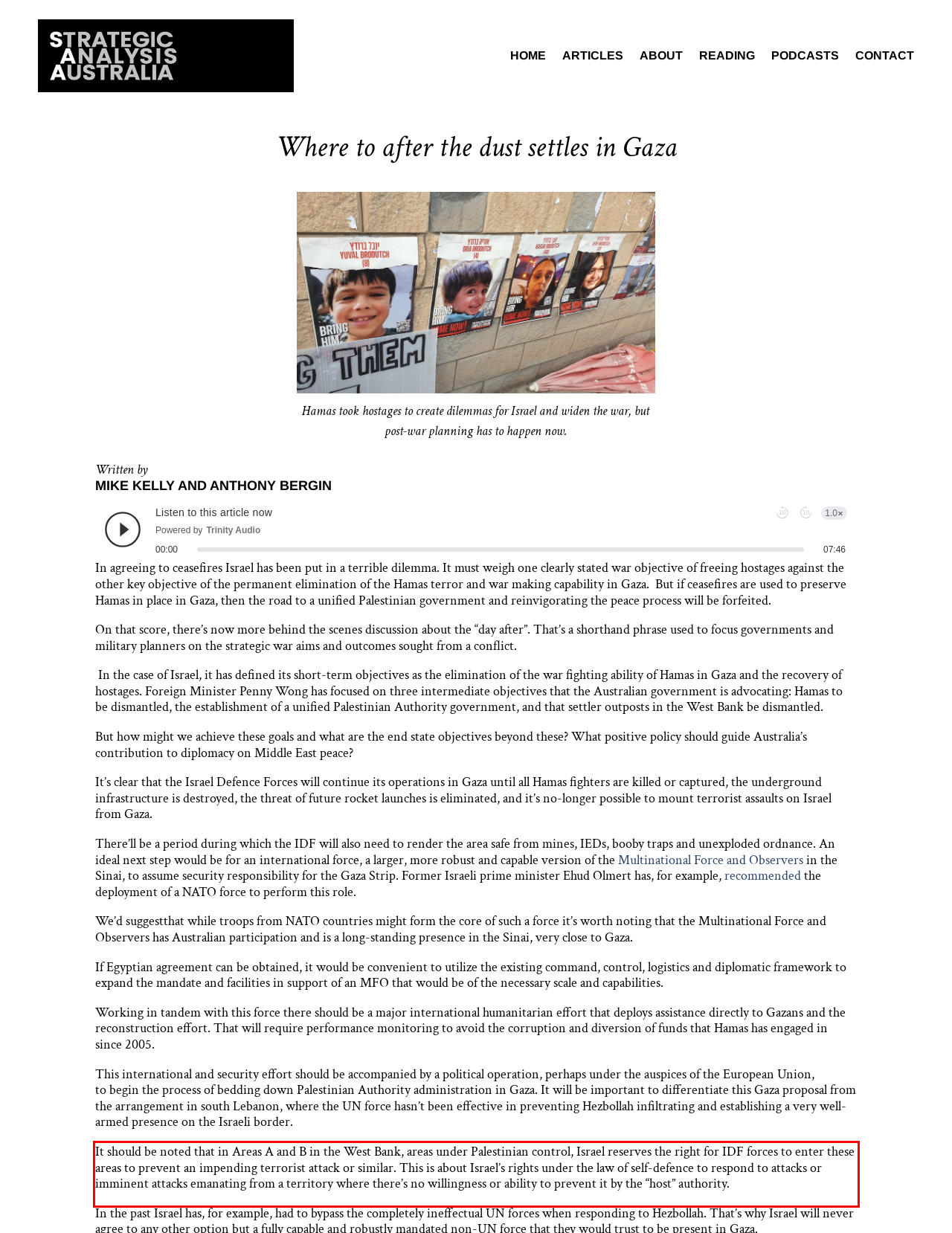Please extract the text content within the red bounding box on the webpage screenshot using OCR.

It should be noted that in Areas A and B in the West Bank, areas under Palestinian control, Israel reserves the right for IDF forces to enter these areas to prevent an impending terrorist attack or similar. This is about Israel’s rights under the law of self-defence to respond to attacks or imminent attacks emanating from a territory where there’s no willingness or ability to prevent it by the “host” authority.